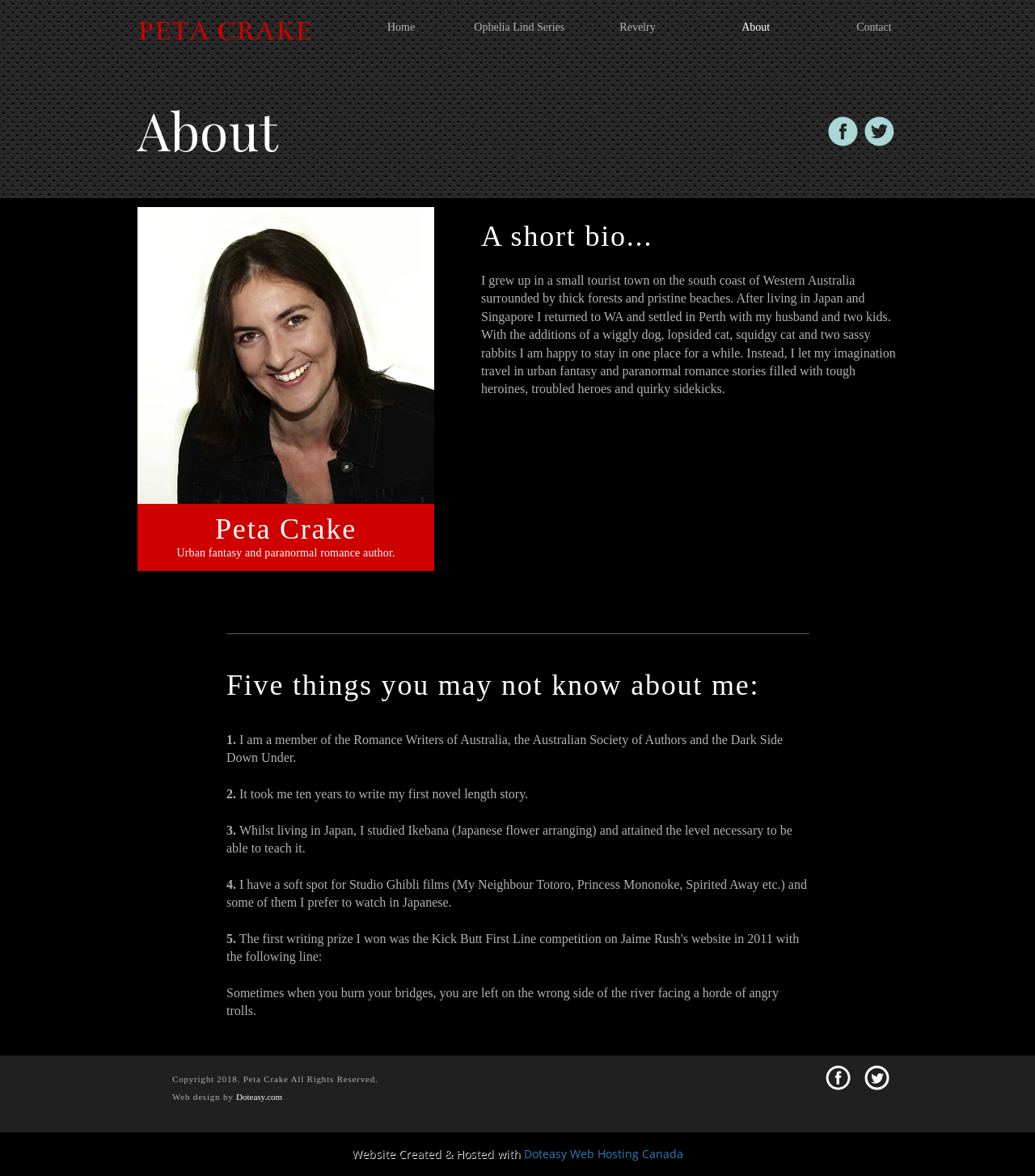Provide the bounding box coordinates of the HTML element described by the text: "Doteasy.com". The coordinates should be in the format [left, top, right, bottom] with values between 0 and 1.

[0.228, 0.929, 0.273, 0.937]